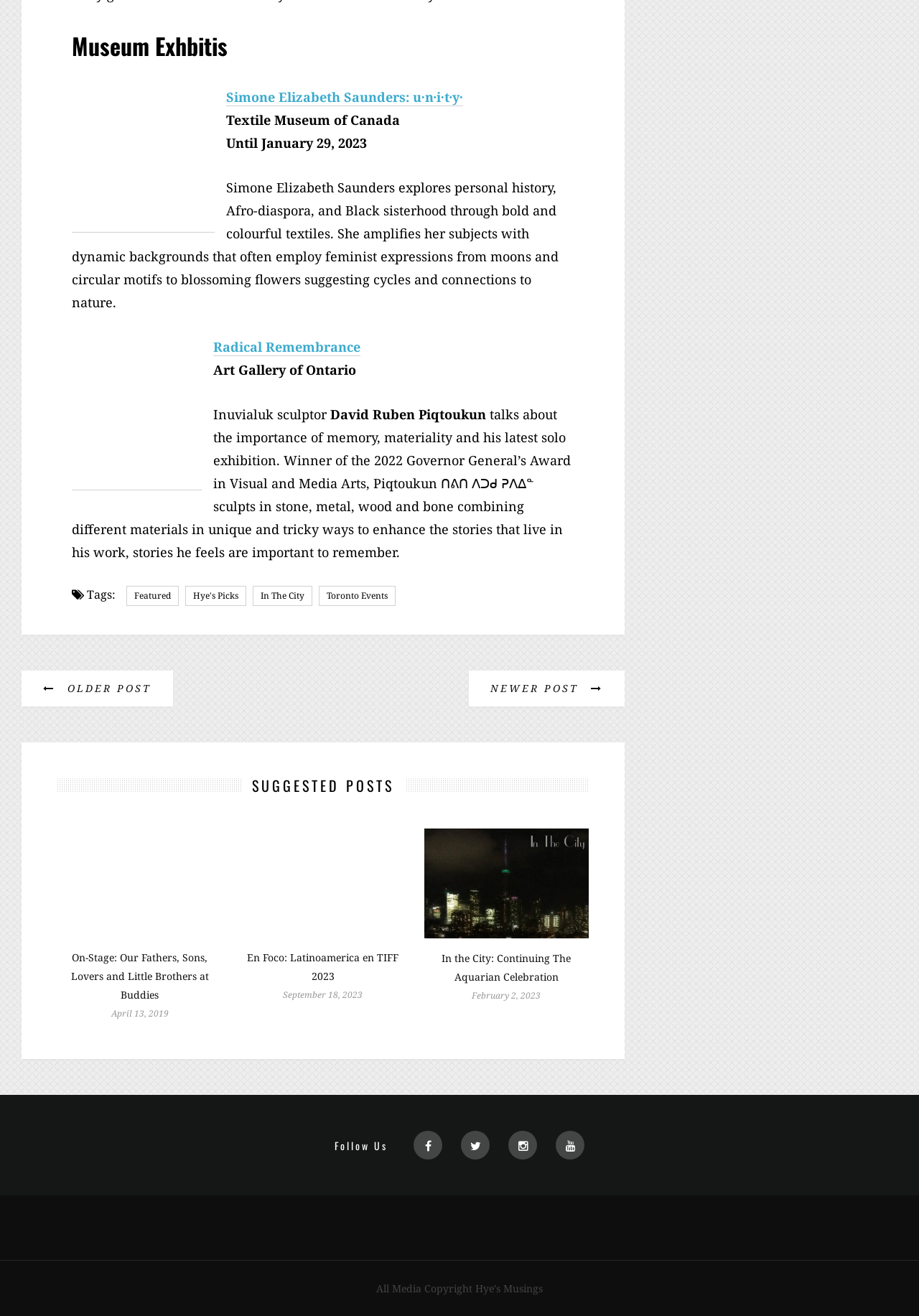How many suggested posts are listed?
Please give a detailed and thorough answer to the question, covering all relevant points.

I counted the number of links under the 'SUGGESTED POSTS' heading, which are 'Toronto Arts & Culture', 'On-Stage: Our Fathers, Sons, Lovers and Little Brothers at Buddies', 'En Foco: Latinoamerica en TIFF 2023', and 'Toronto Arts and Culture'. Therefore, there are 4 suggested posts listed.